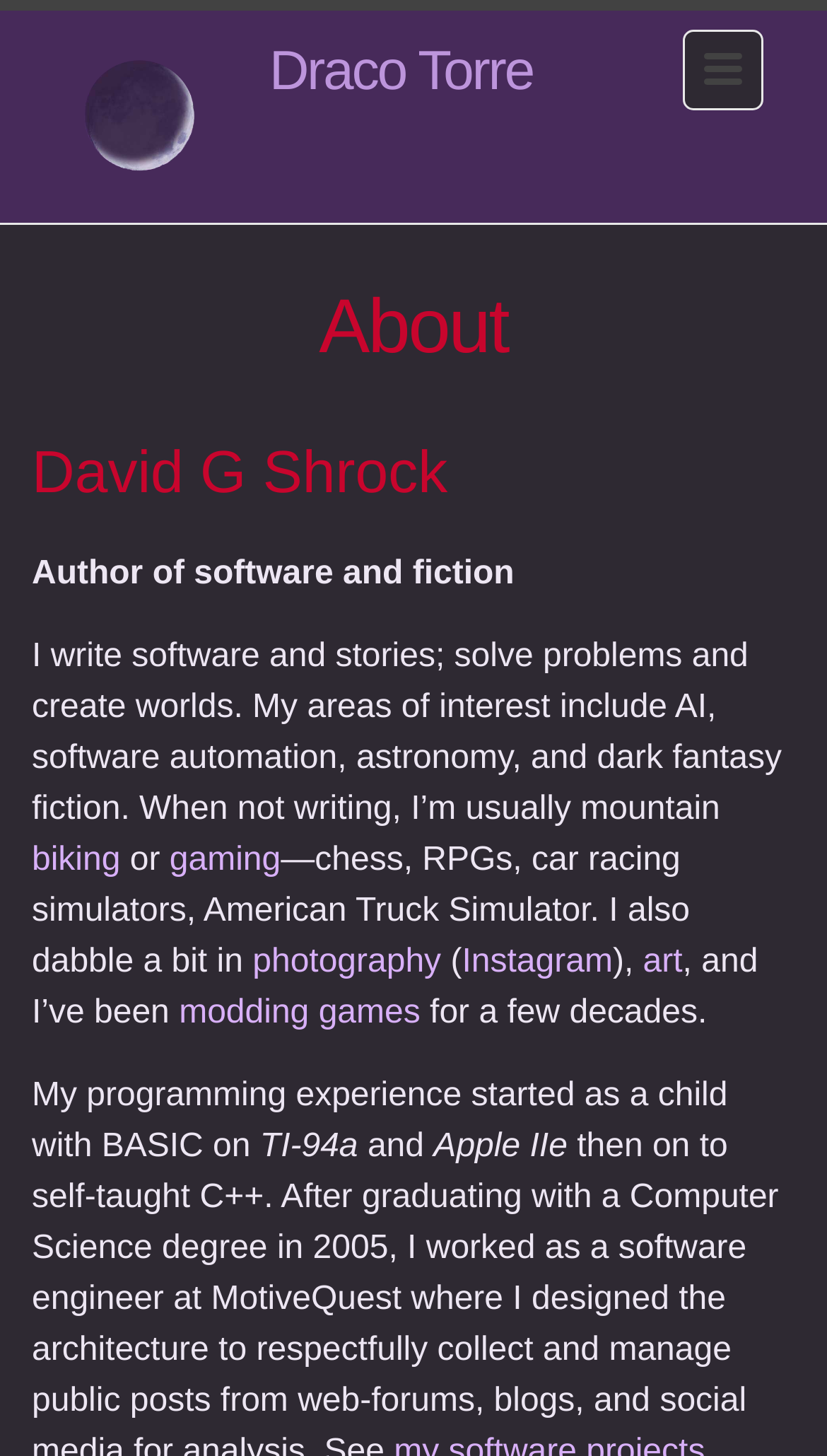Give a short answer to this question using one word or a phrase:
What type of fiction does the author write?

Dark fantasy fiction